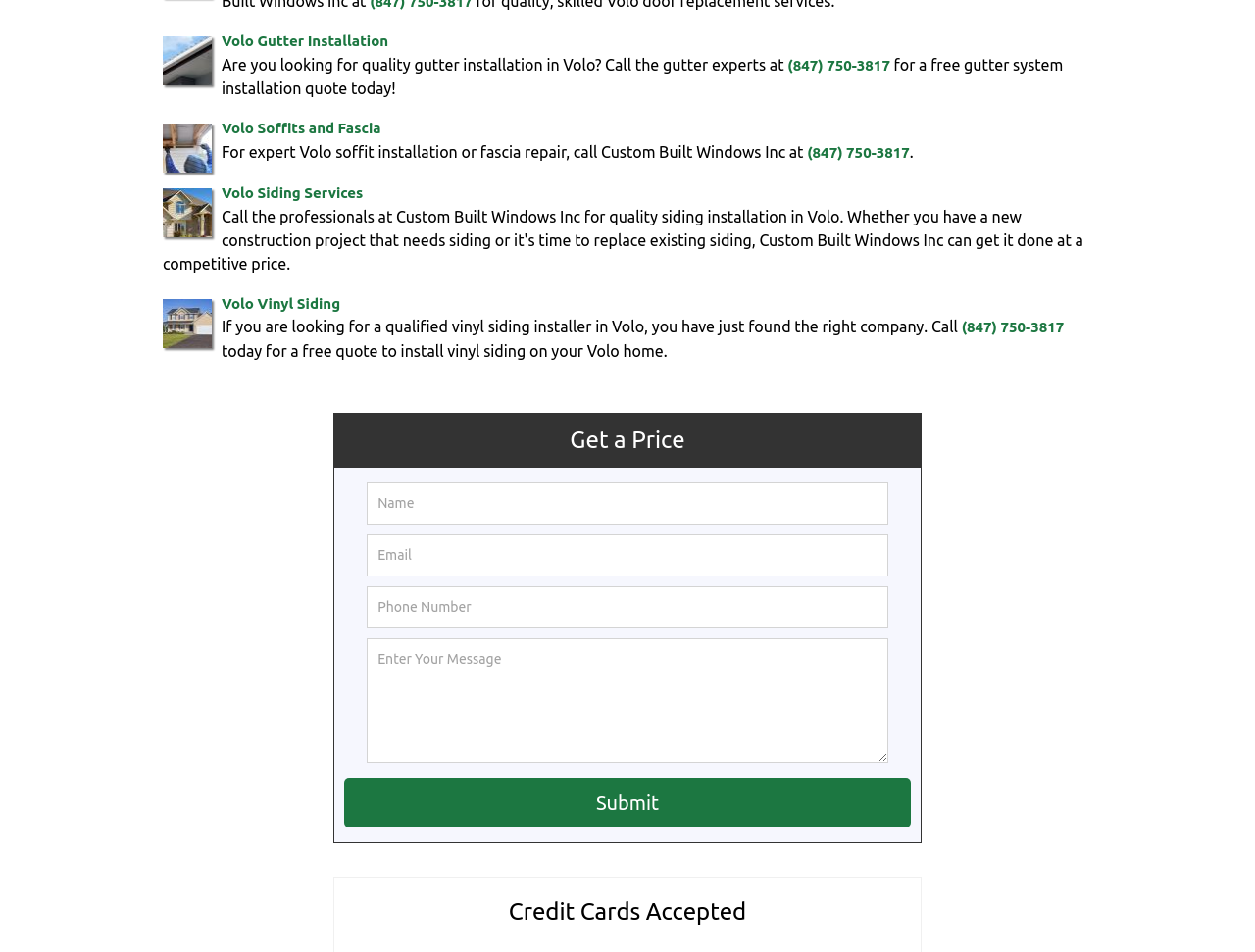Please specify the bounding box coordinates in the format (top-left x, top-left y, bottom-right x, bottom-right y), with values ranging from 0 to 1. Identify the bounding box for the UI component described as follows: Volo Siding Services

[0.177, 0.194, 0.289, 0.211]